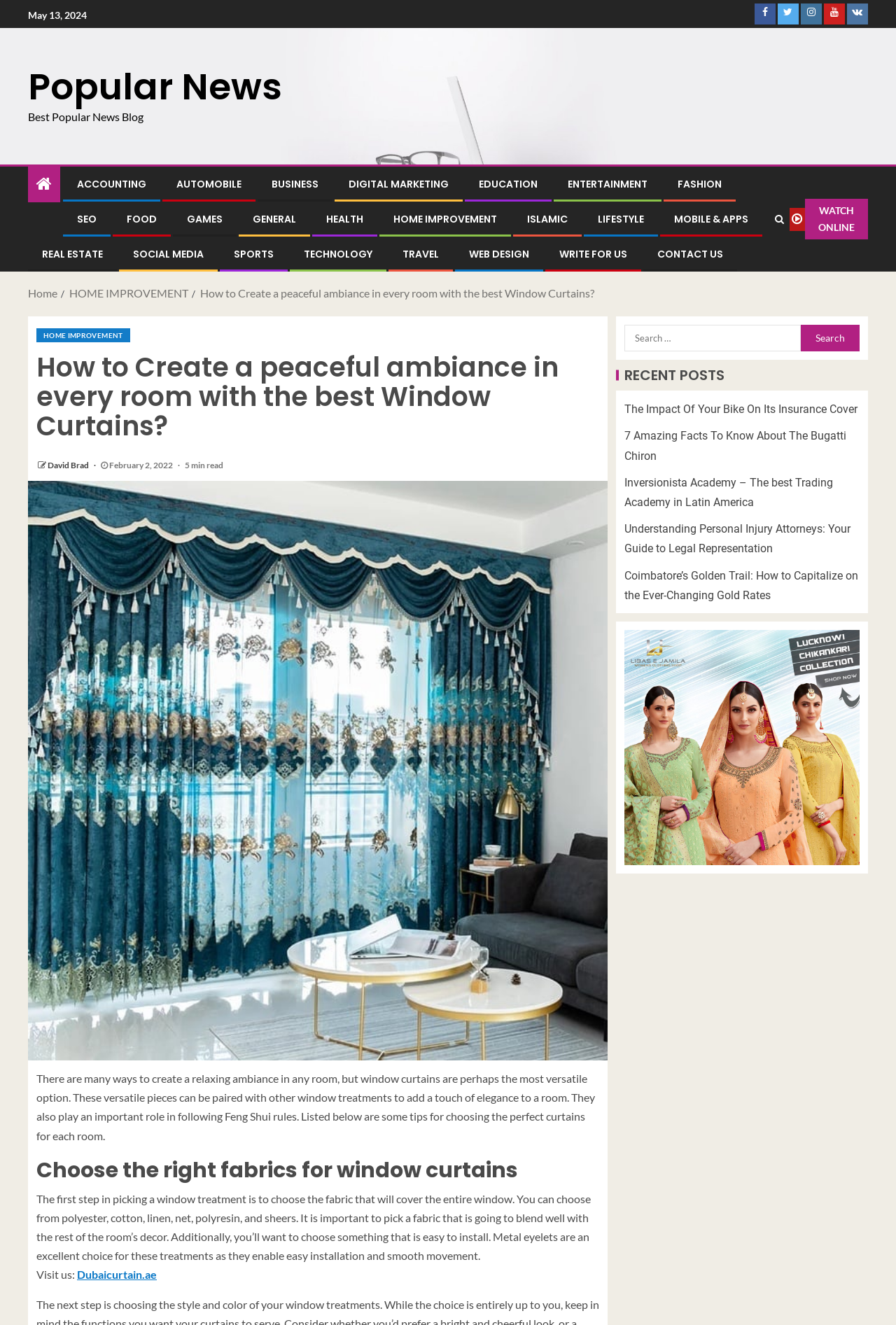What is the estimated reading time of the article?
Please craft a detailed and exhaustive response to the question.

I found the estimated reading time of the article by looking at the text '5 min read' which is located below the article title and above the author's name.